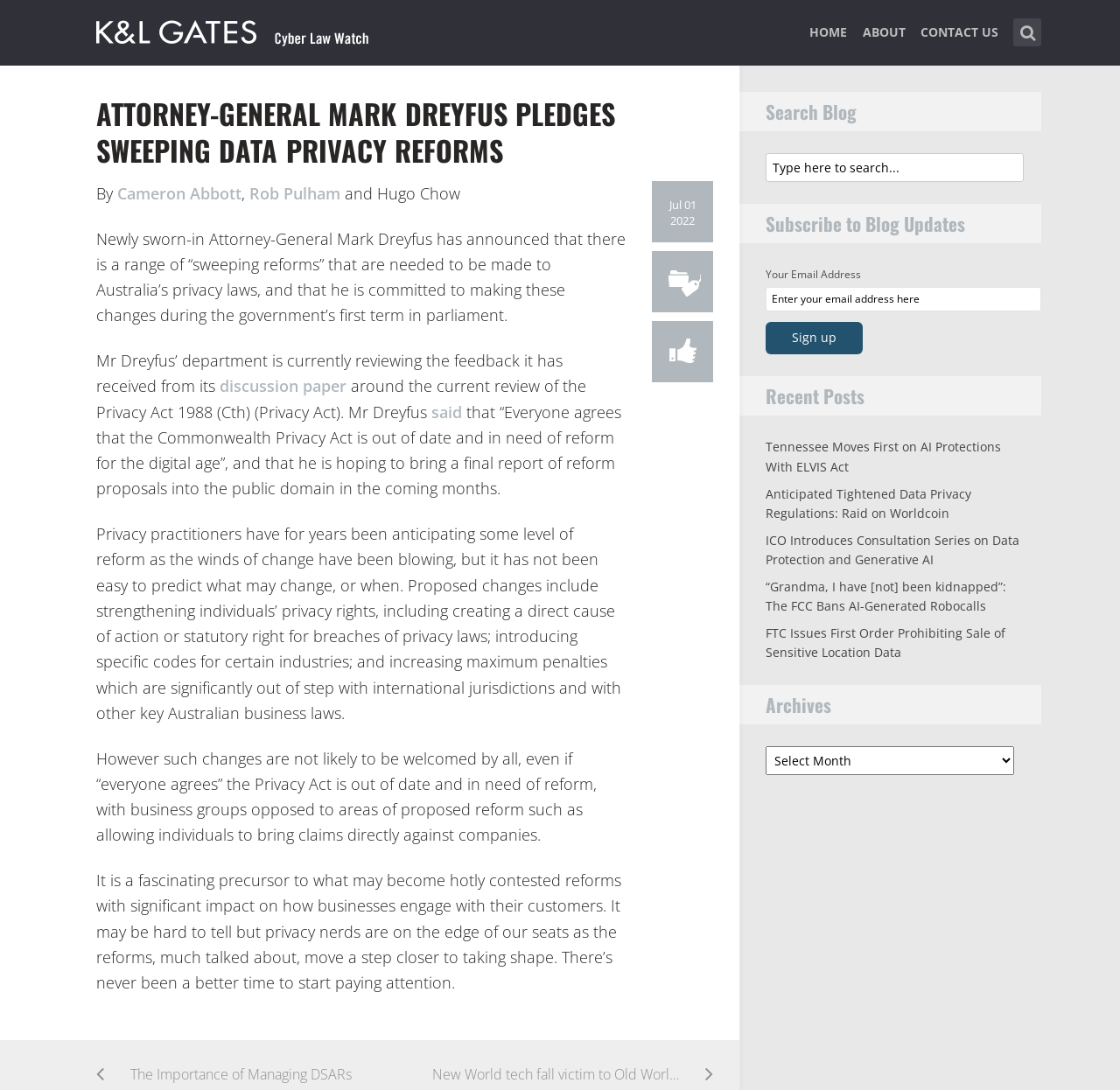Using the details from the image, please elaborate on the following question: Who are the authors of the article?

I found the authors of the article by looking at the static text elements that say 'By', followed by the links to the authors' names, which are 'Cameron Abbott', 'Rob Pulham', and 'Hugo Chow'.